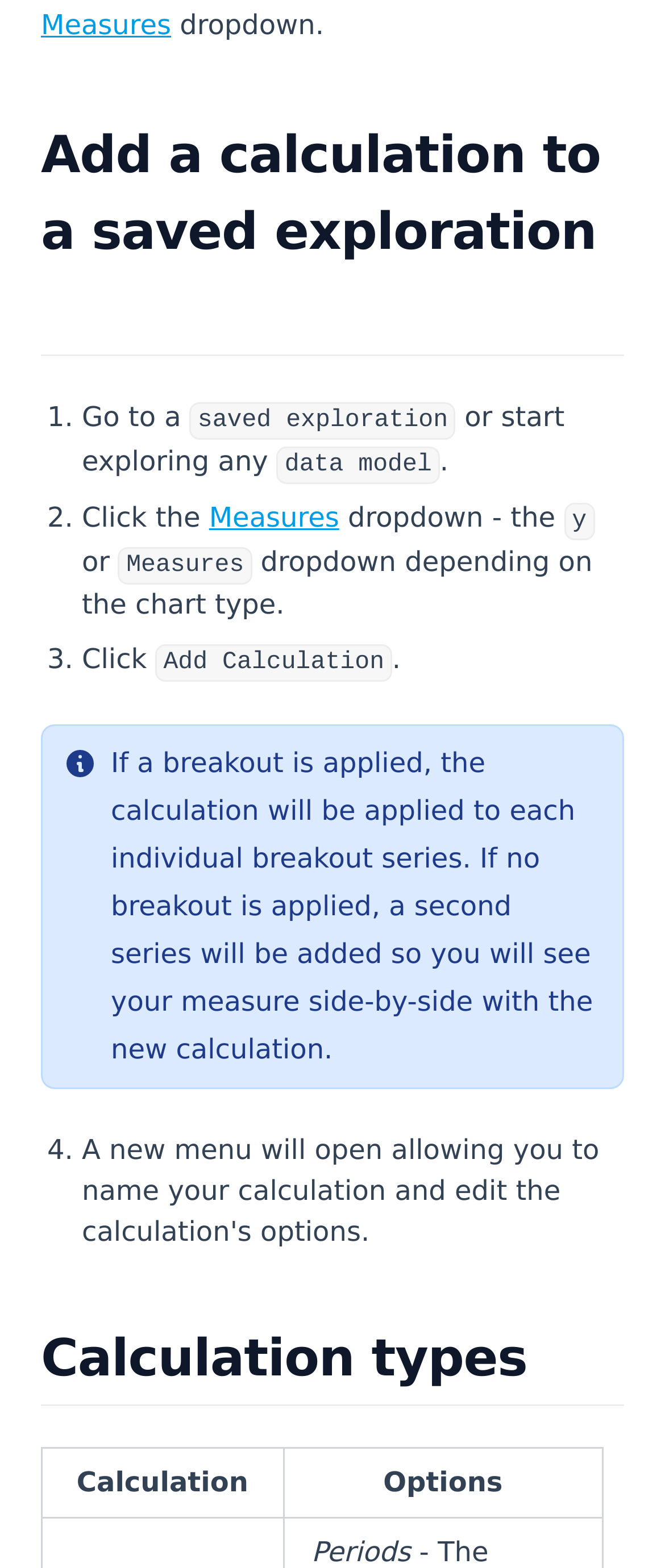Using the webpage screenshot, find the UI element described by tables. Provide the bounding box coordinates in the format (top-left x, top-left y, bottom-right x, bottom-right y), ensuring all values are floating point numbers between 0 and 1.

[0.226, 0.612, 0.928, 0.648]